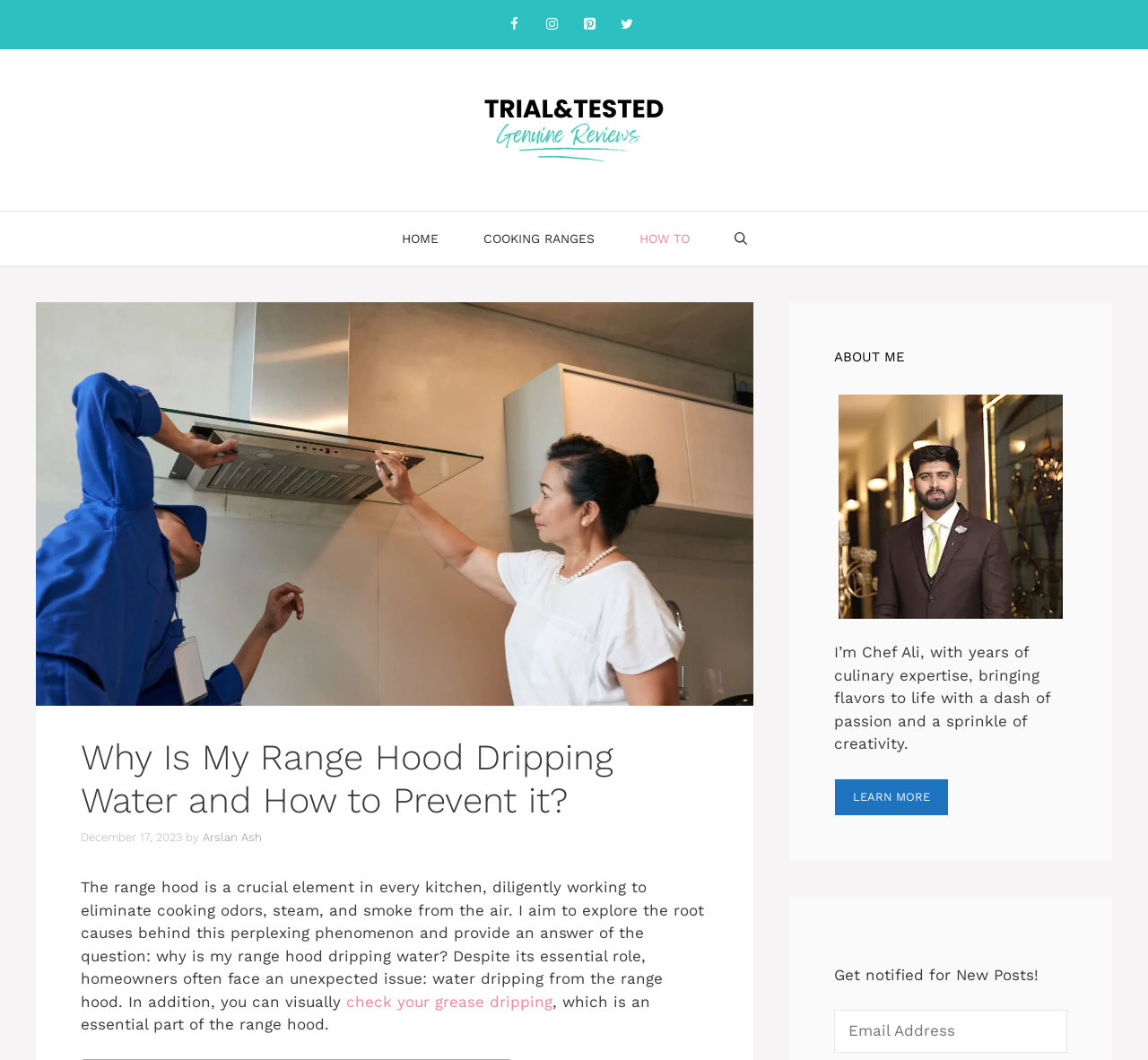What is the name of the chef?
Based on the screenshot, give a detailed explanation to answer the question.

The name of the chef can be found in the about me section of the webpage, where it is mentioned as 'I’m Chef Ali, with years of culinary expertise'.